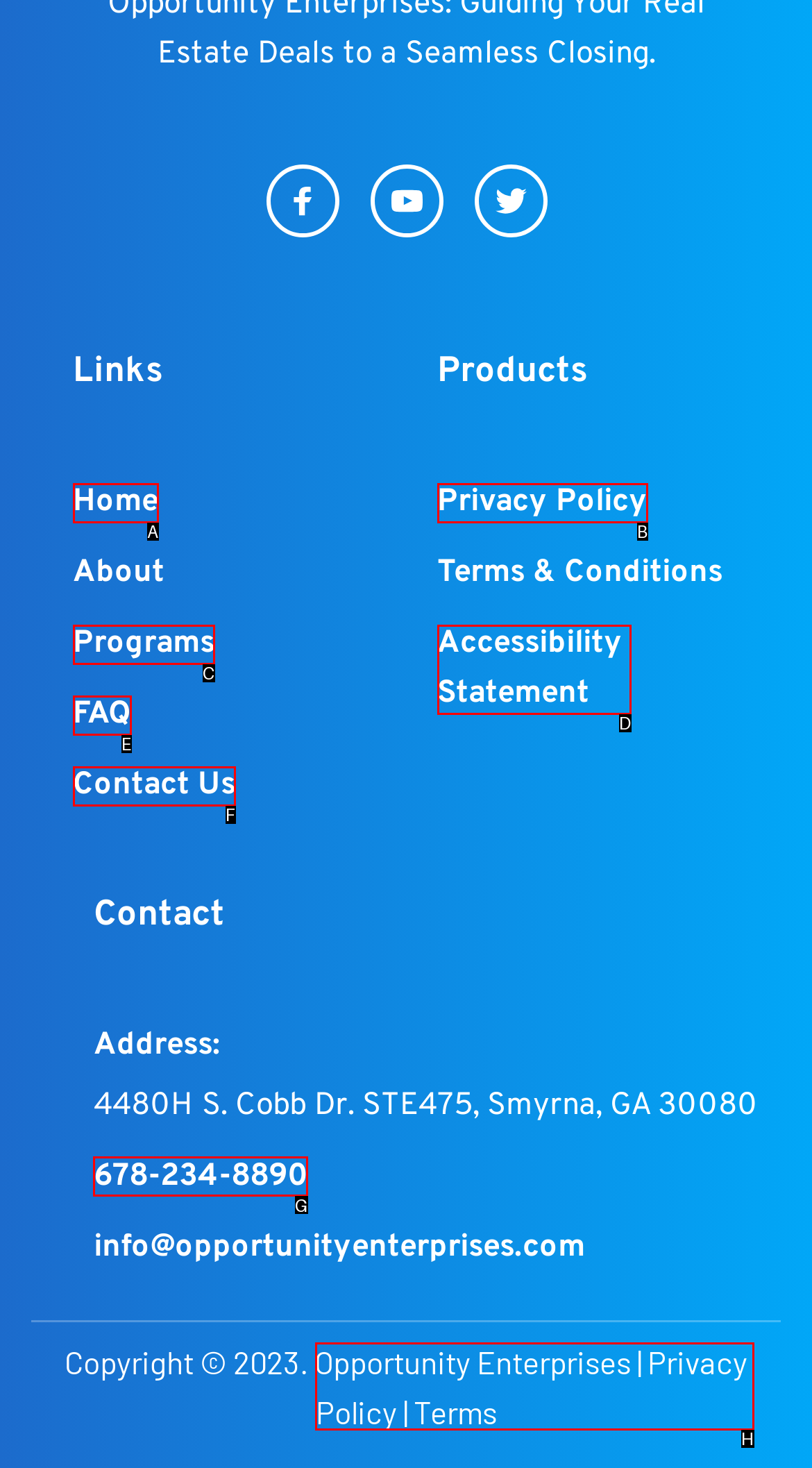From the available options, which lettered element should I click to complete this task: Check FAQ?

None